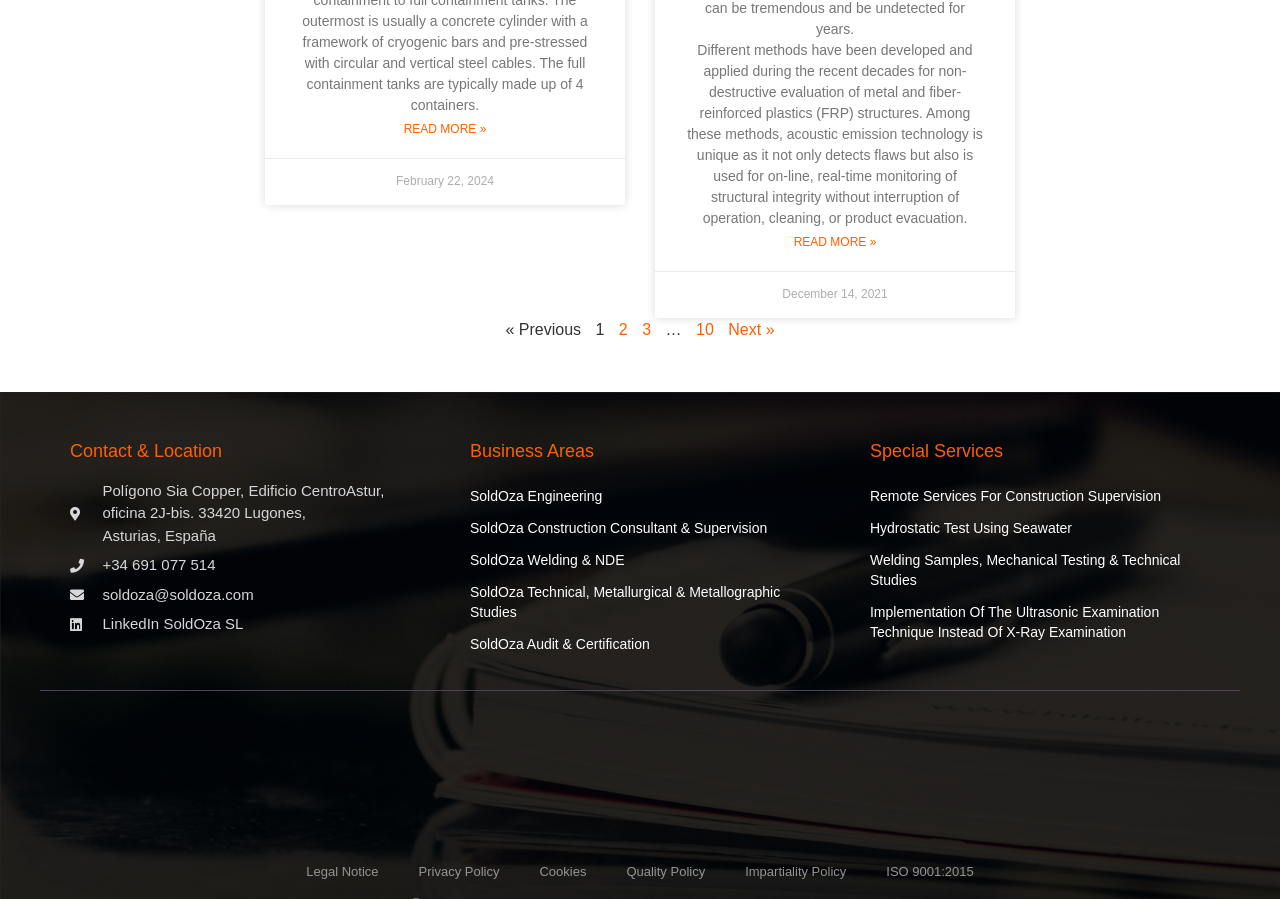What is the company's phone number?
Based on the screenshot, respond with a single word or phrase.

+34 691 077 514